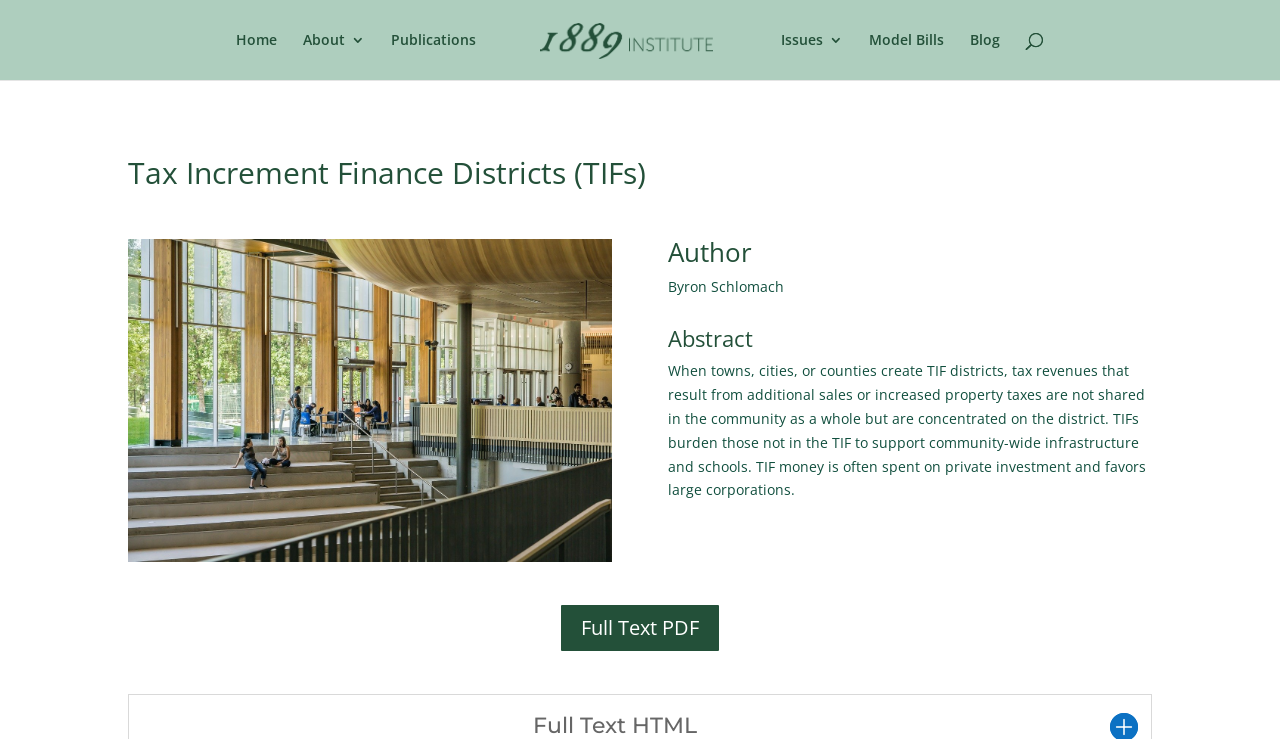Find the bounding box coordinates of the clickable area that will achieve the following instruction: "read full text in PDF".

[0.437, 0.816, 0.563, 0.883]